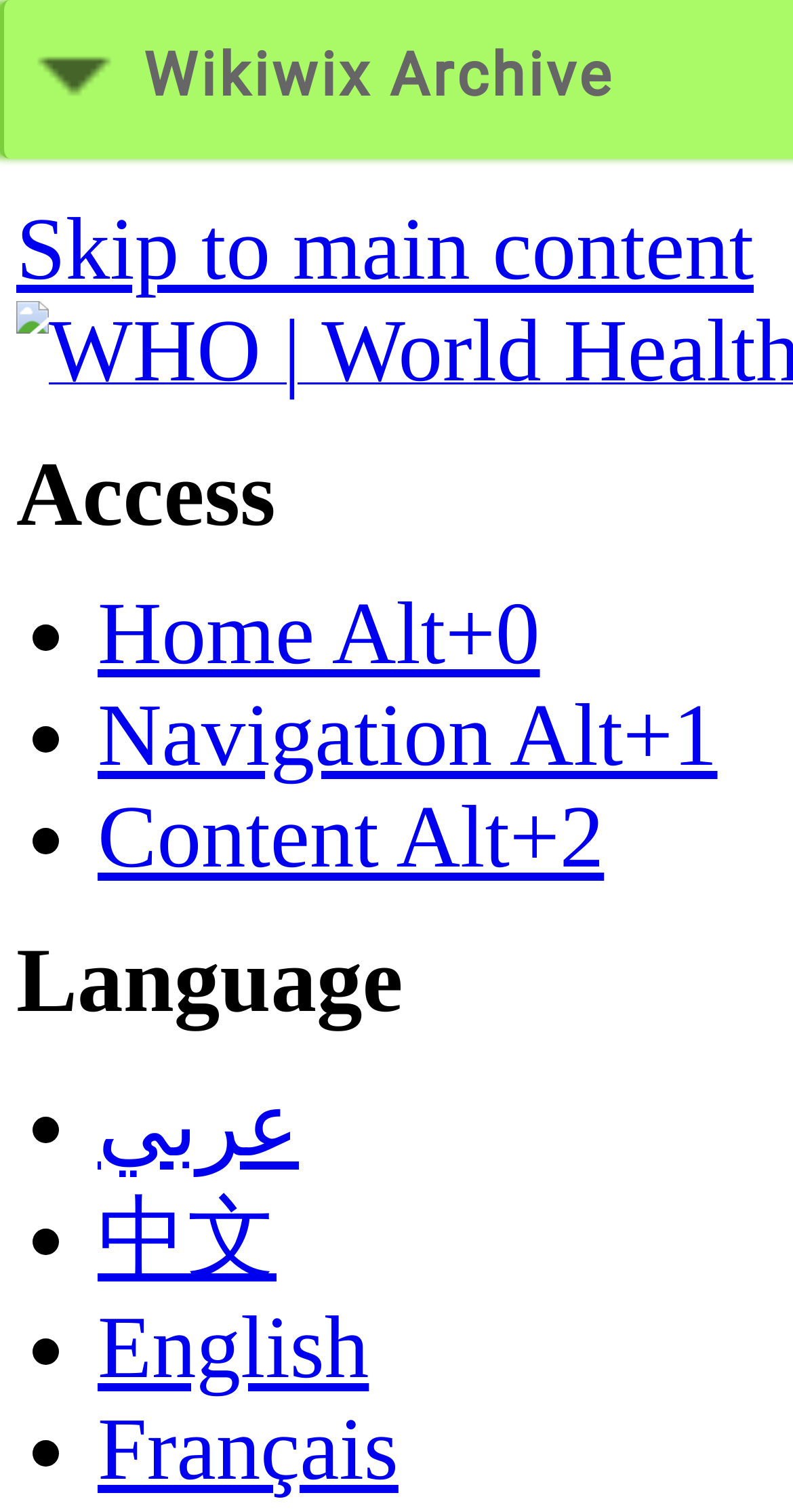Identify the bounding box coordinates of the part that should be clicked to carry out this instruction: "Select Navigation".

[0.123, 0.455, 0.905, 0.52]